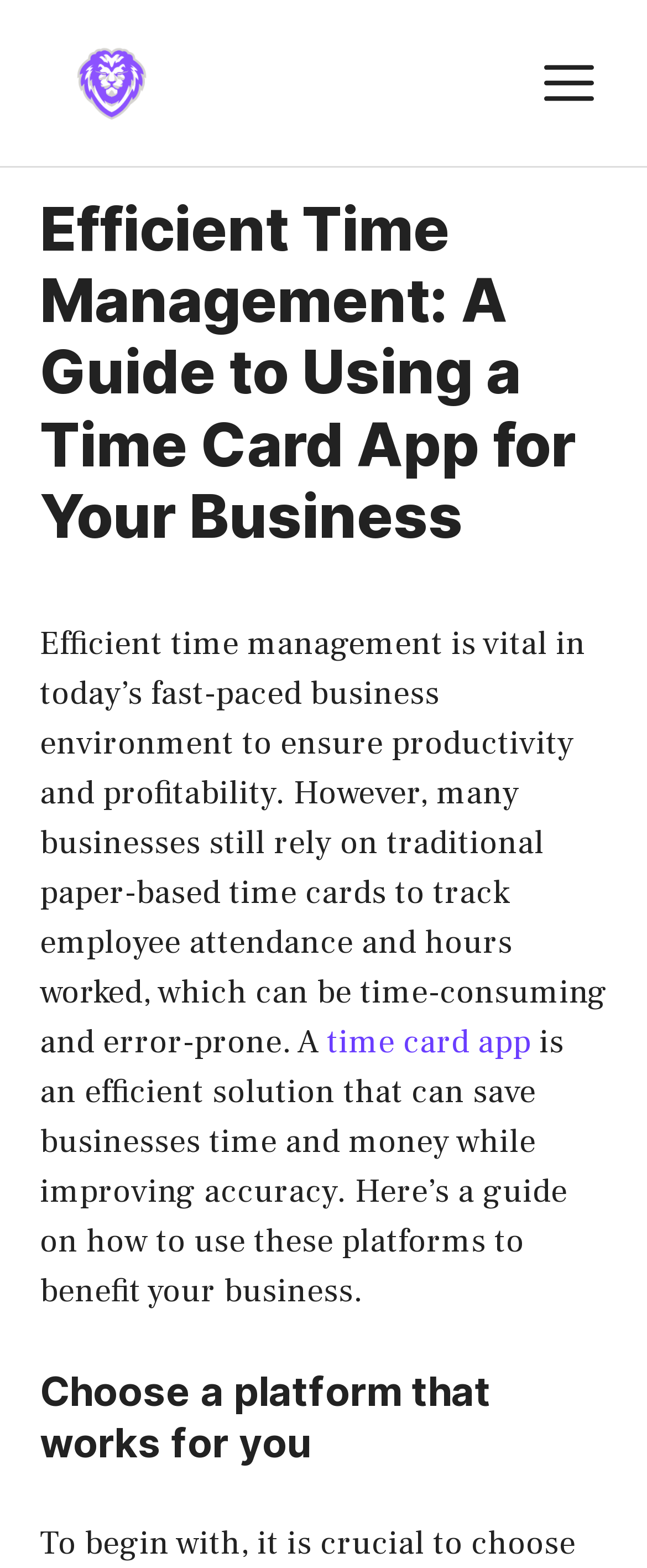Provide a brief response to the question using a single word or phrase: 
What is the second heading on the webpage?

Choose a platform that works for you